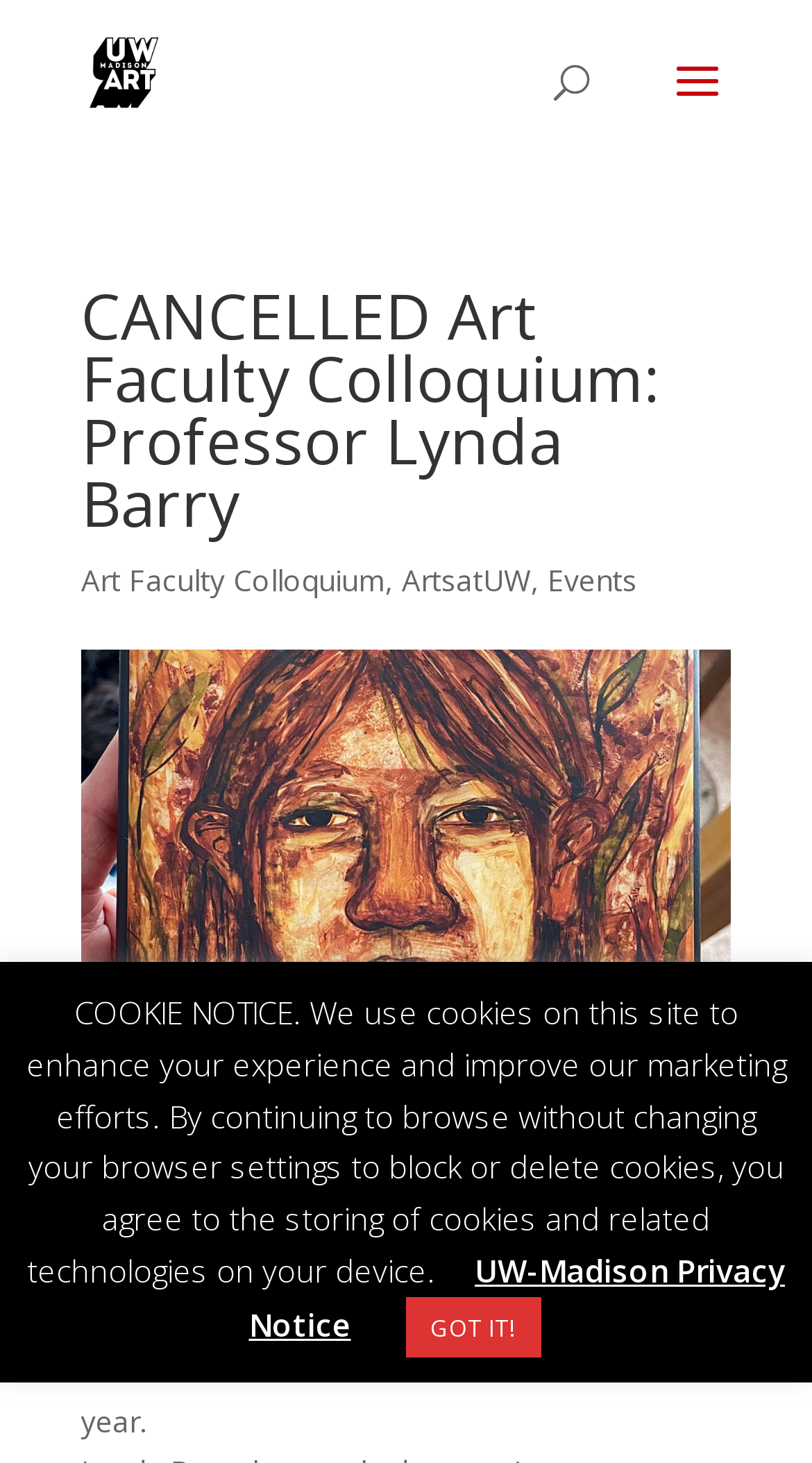Extract the text of the main heading from the webpage.

CANCELLED Art Faculty Colloquium: Professor Lynda Barry